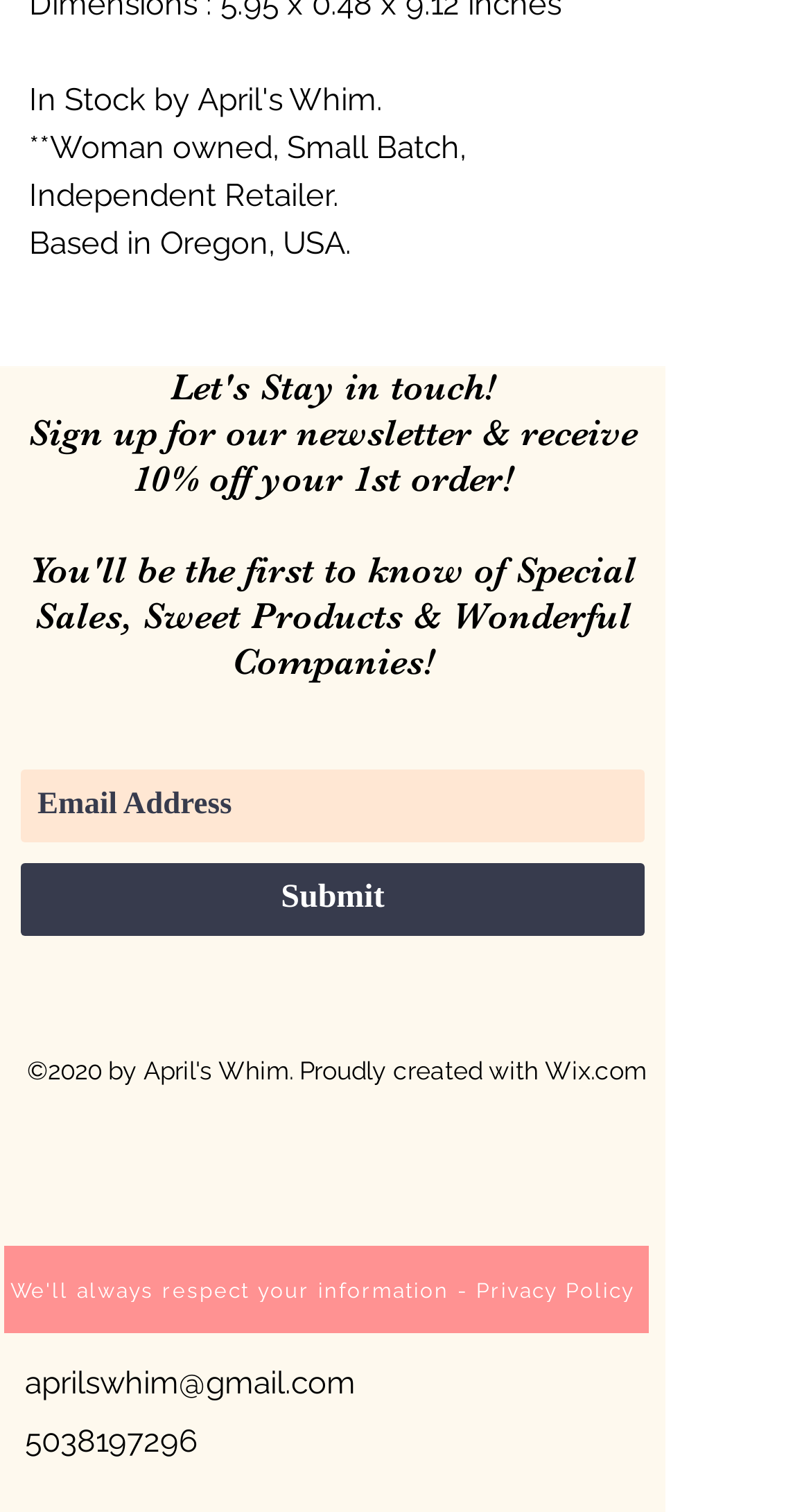What is the purpose of the newsletter?
Based on the image, respond with a single word or phrase.

Special Sales, Sweet Products & Wonderful Companies